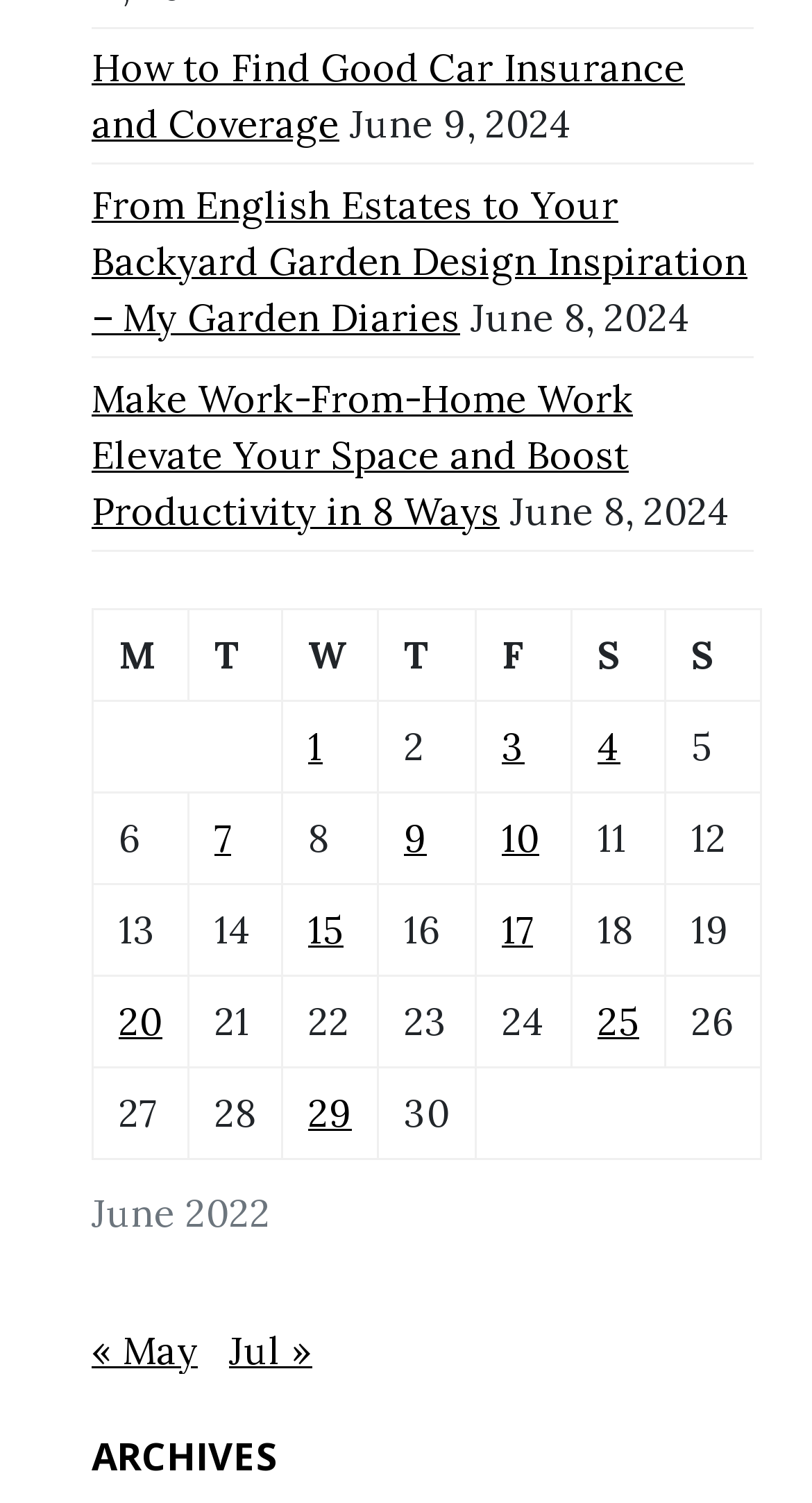What is the date of the first post in the table?
Please provide a single word or phrase as your answer based on the screenshot.

June 1, 2022